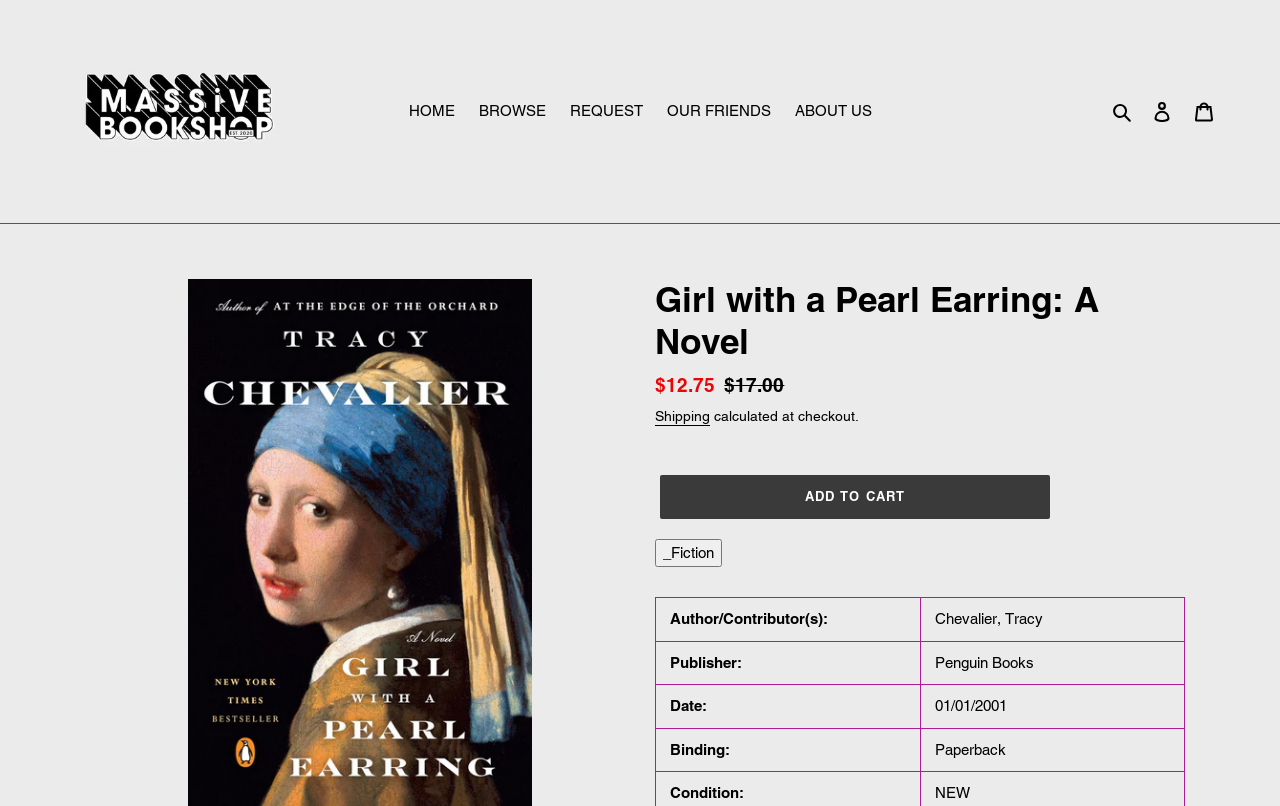Find the bounding box coordinates of the clickable area that will achieve the following instruction: "Add the book to your cart".

[0.516, 0.589, 0.82, 0.643]